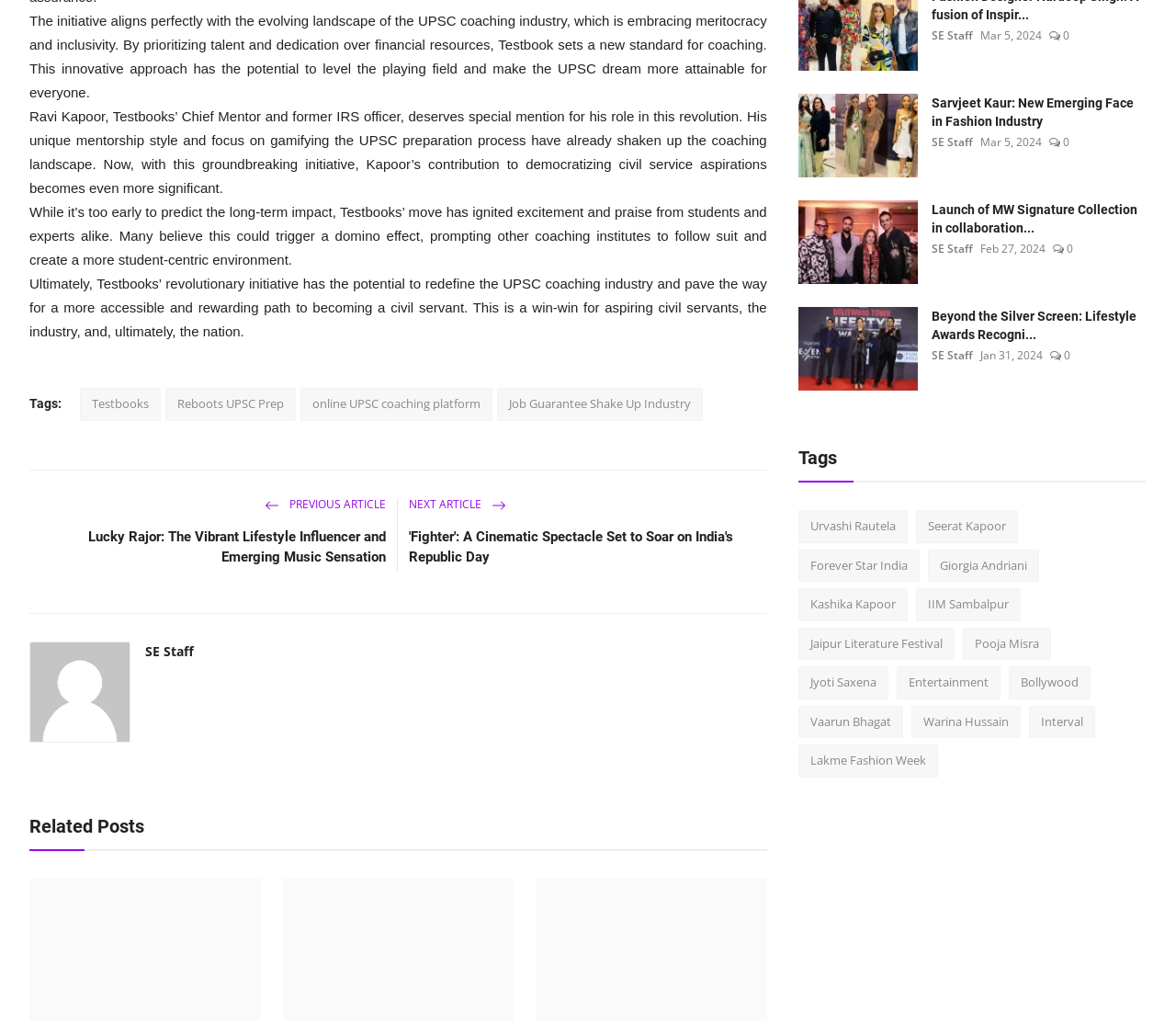Please answer the following query using a single word or phrase: 
What is the purpose of the 'Tags' section?

To categorize articles